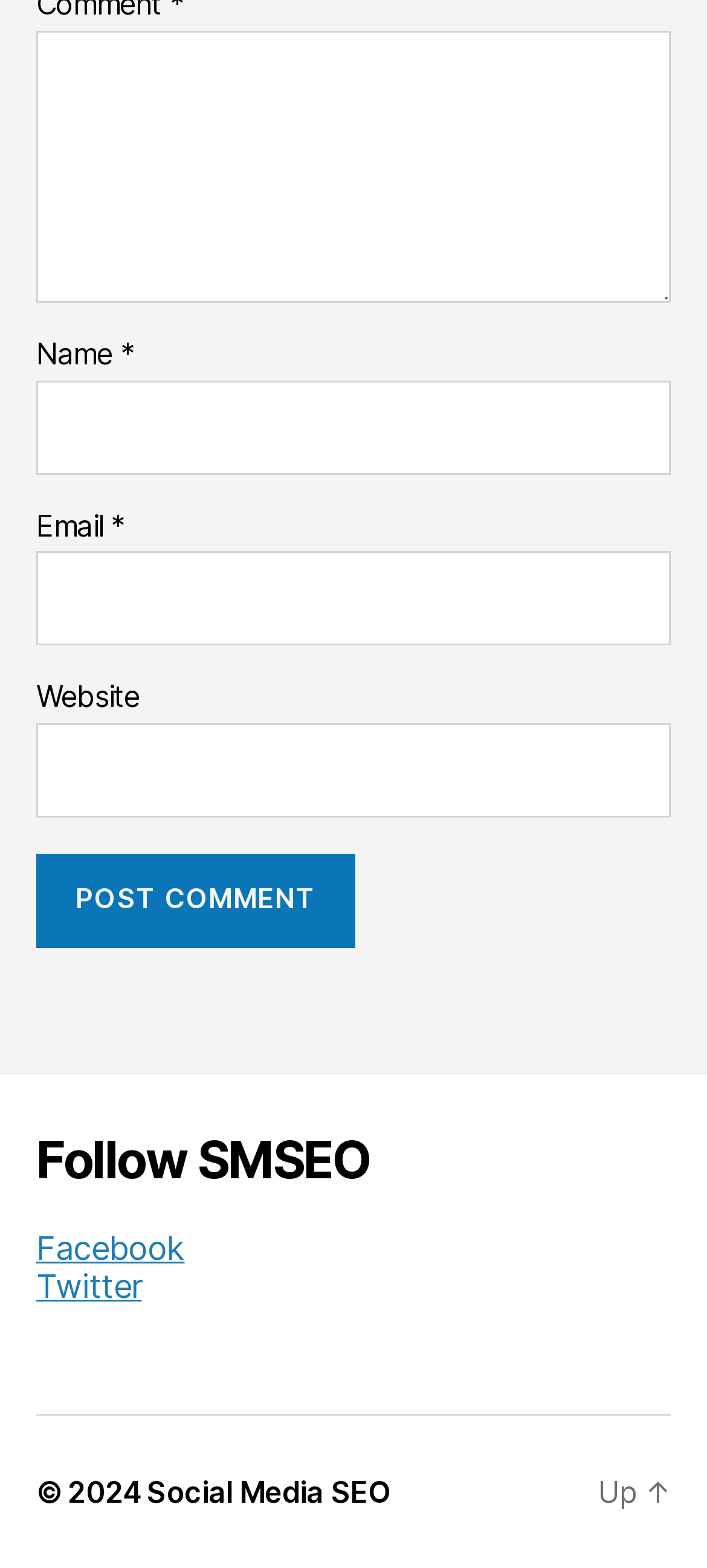Please determine the bounding box coordinates for the element that should be clicked to follow these instructions: "Type your name".

[0.051, 0.242, 0.949, 0.302]